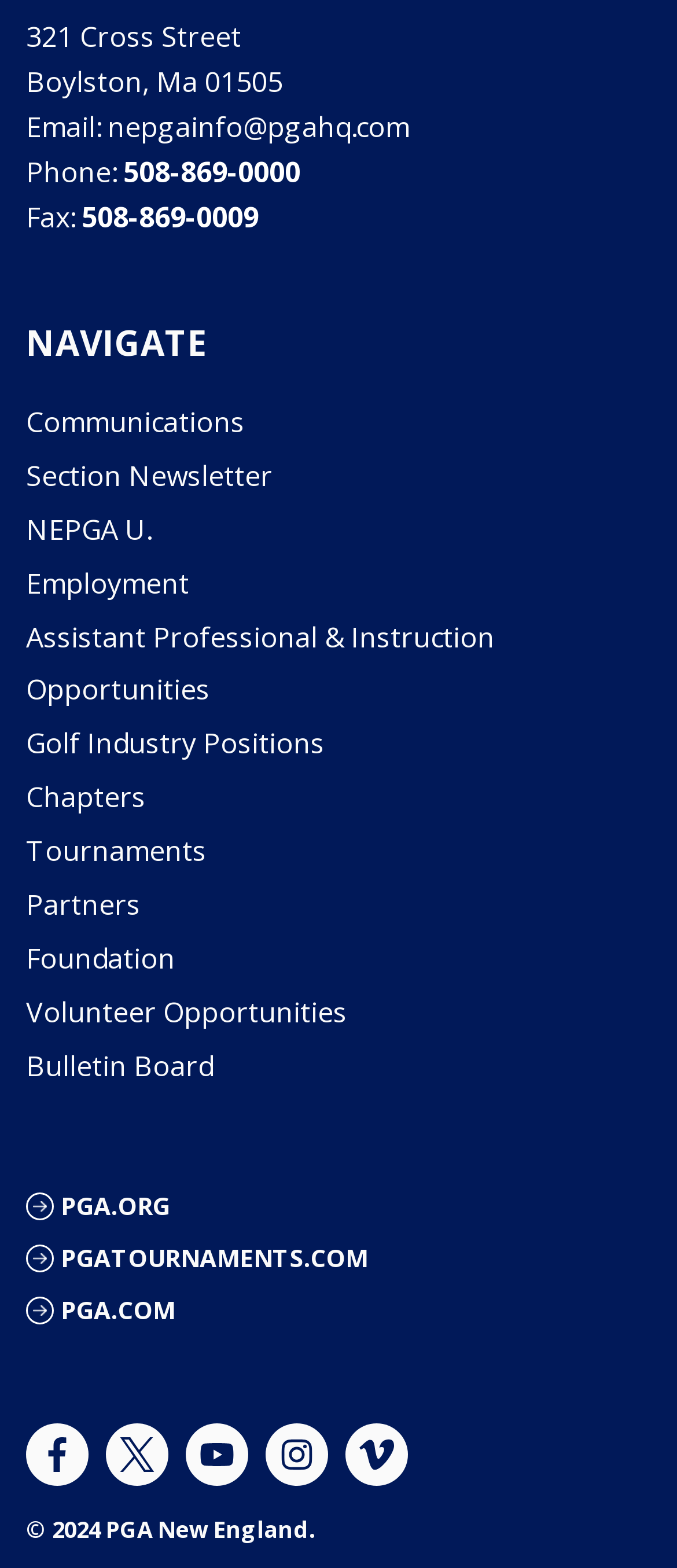Locate the bounding box coordinates of the area where you should click to accomplish the instruction: "Follow the NEPGA on Facebook".

[0.038, 0.908, 0.131, 0.948]